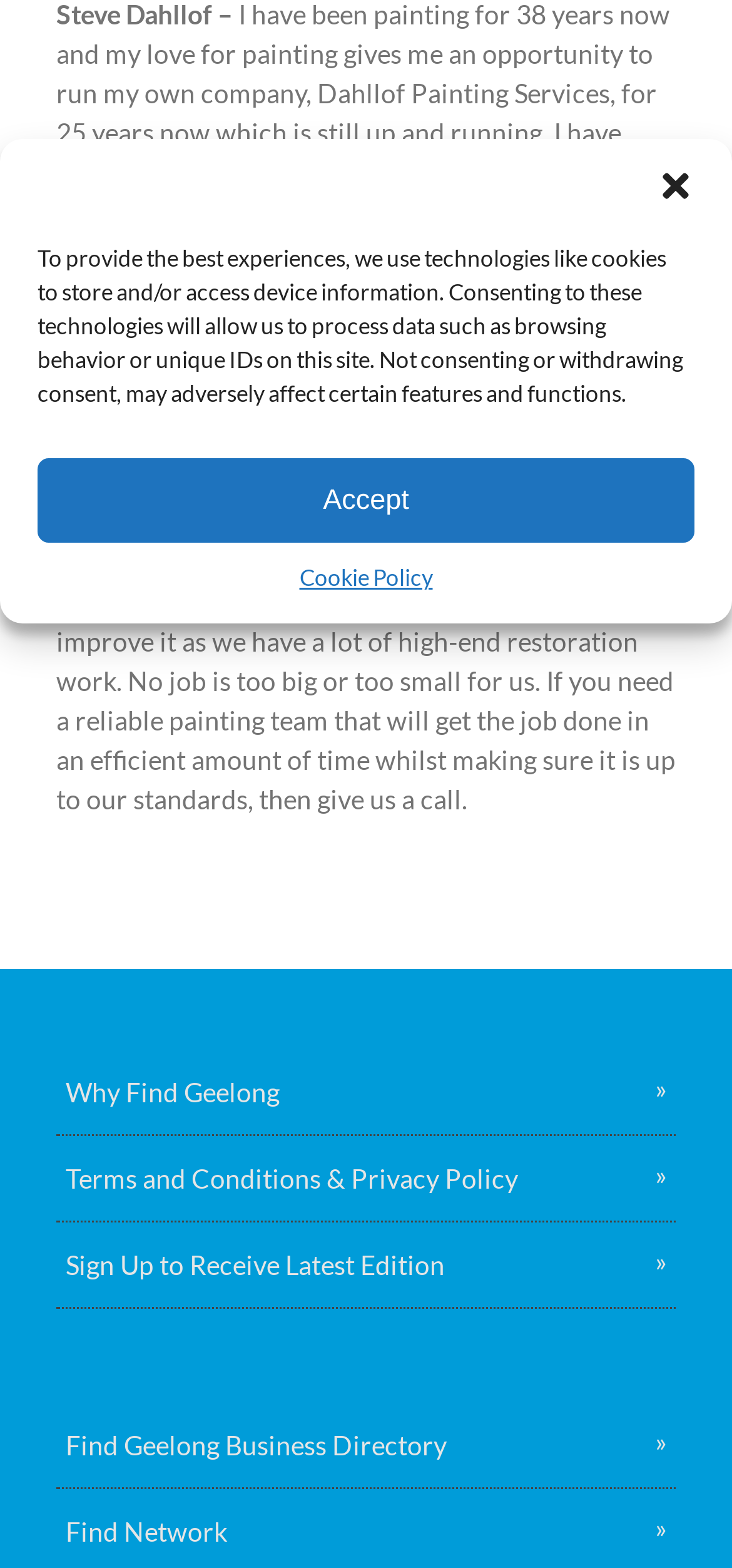Identify the bounding box for the described UI element. Provide the coordinates in (top-left x, top-left y, bottom-right x, bottom-right y) format with values ranging from 0 to 1: Why Find Geelong

[0.077, 0.669, 0.923, 0.725]